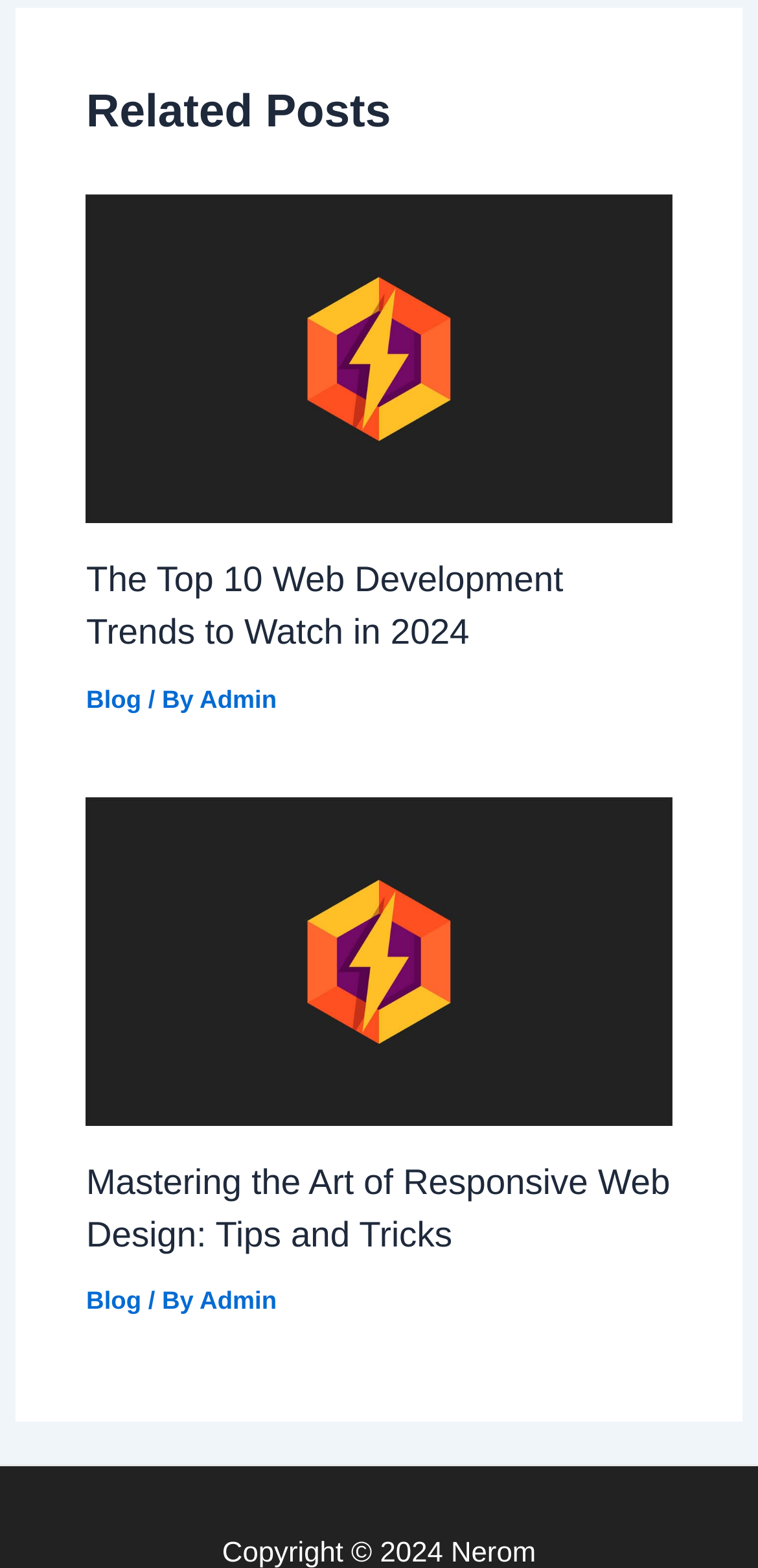Locate the bounding box coordinates of the element that should be clicked to execute the following instruction: "Read more about The Top 10 Web Development Trends to Watch in 2024".

[0.114, 0.219, 0.886, 0.239]